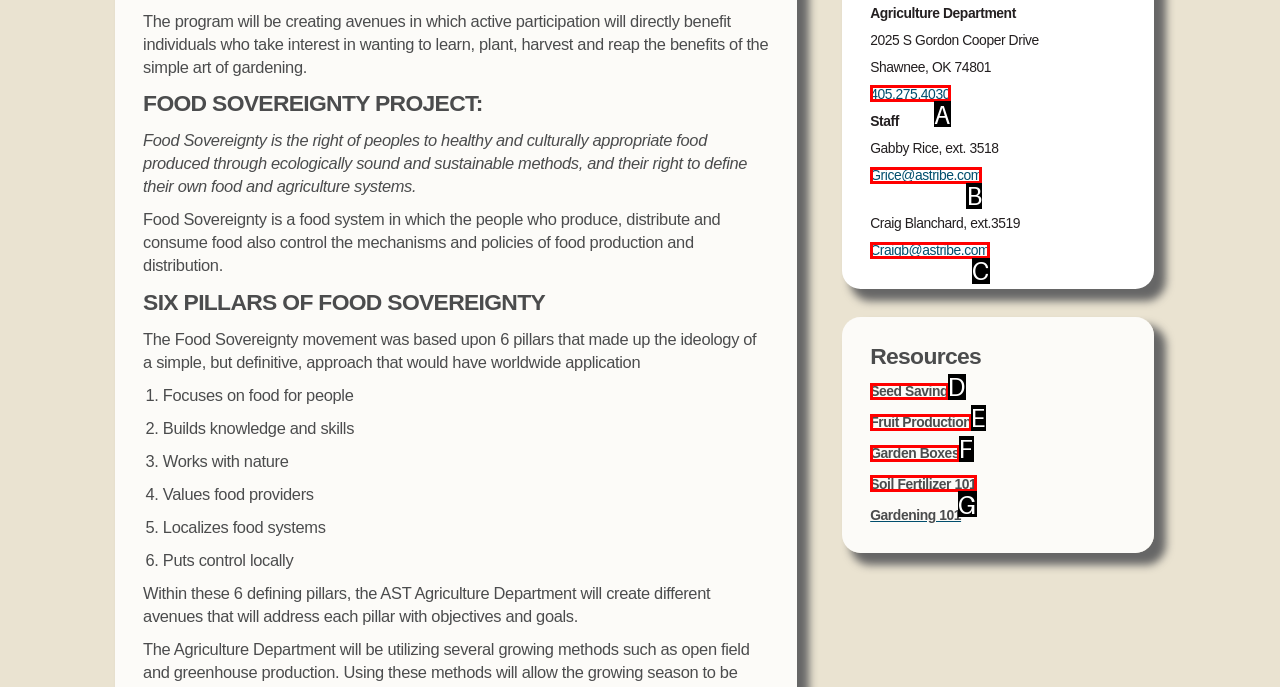Which option is described as follows: Grice@astribe.com
Answer with the letter of the matching option directly.

B